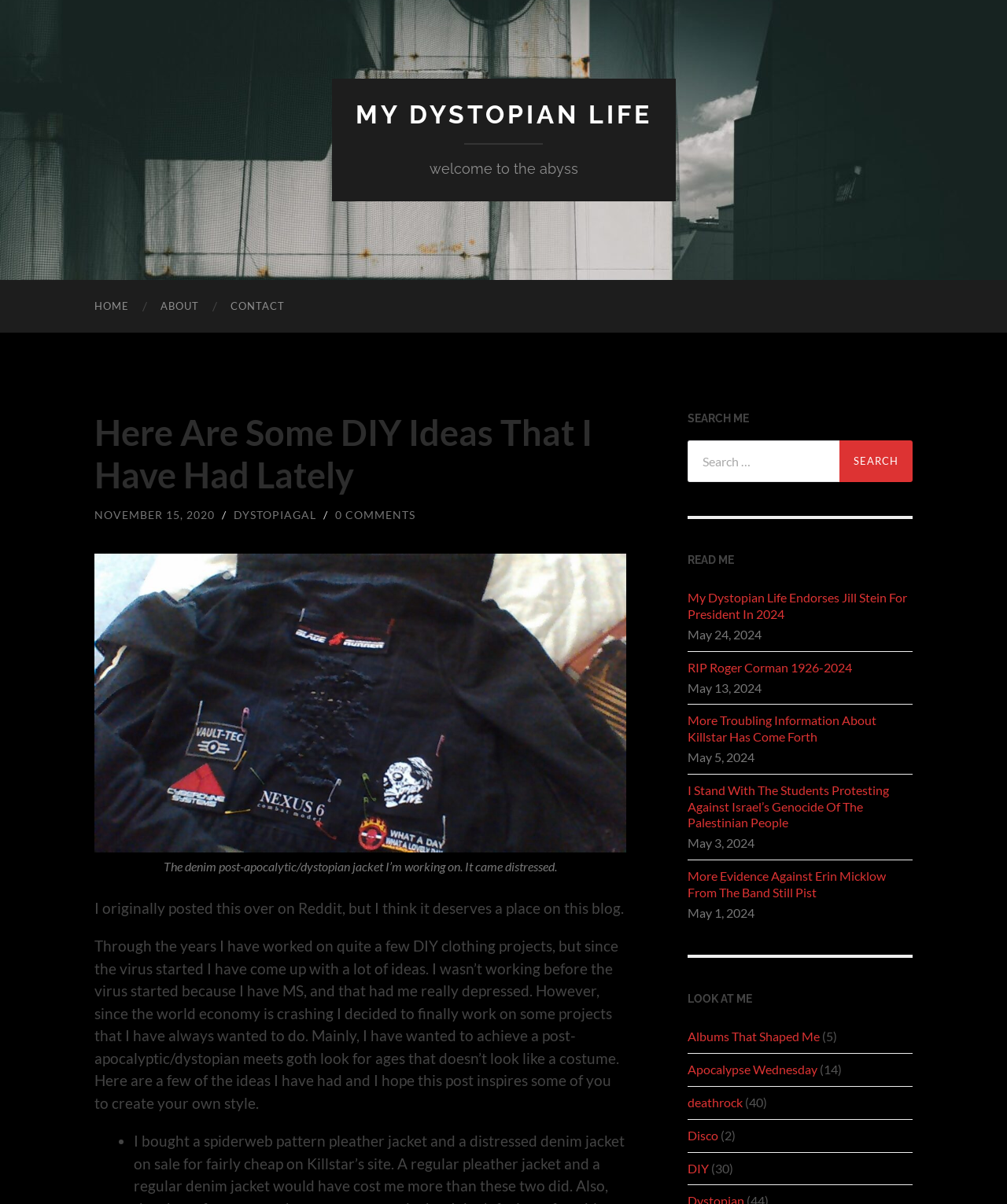Please identify the bounding box coordinates of the area that needs to be clicked to fulfill the following instruction: "Follow Ismael Barros²."

None